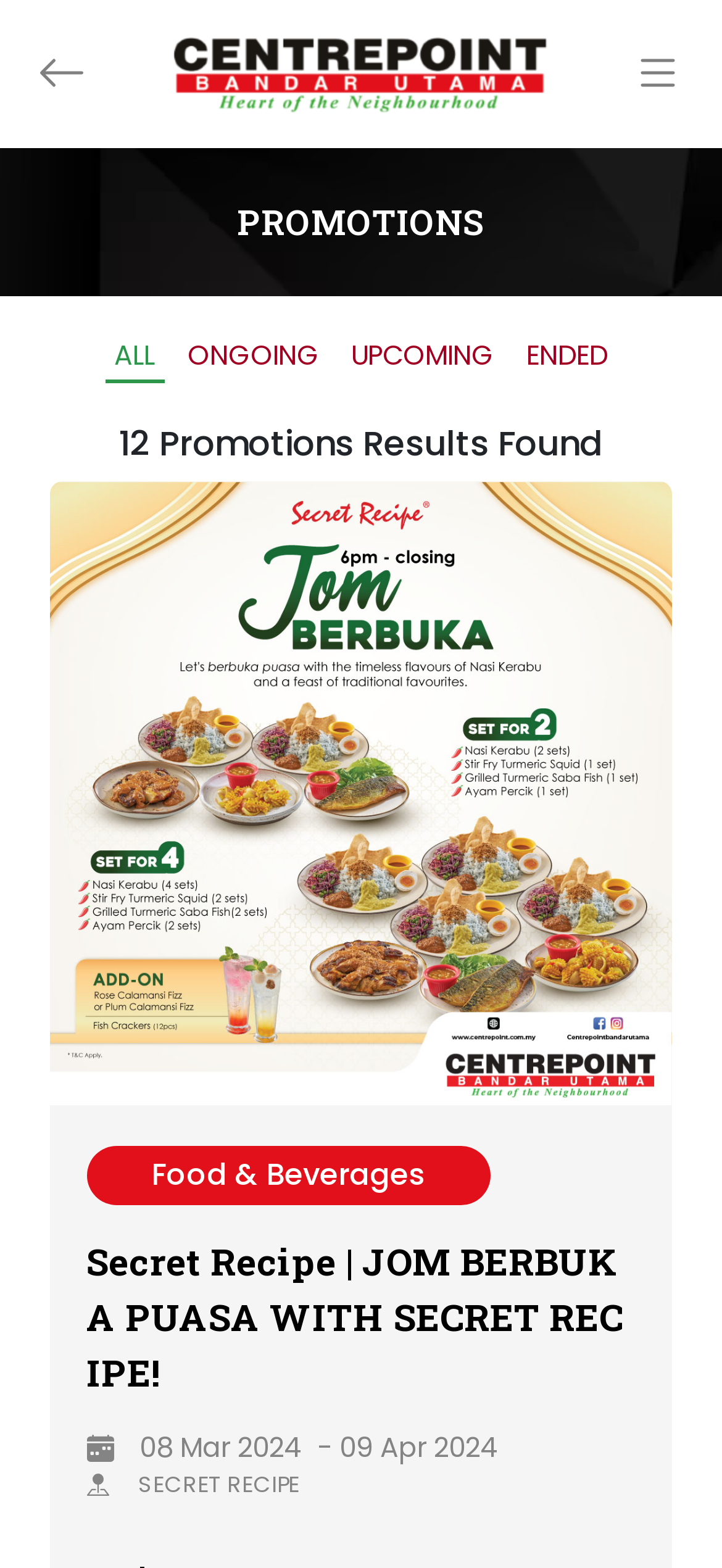Create a detailed summary of all the visual and textual information on the webpage.

Here is the detailed description of the webpage:

The webpage is about Centrepoint, a popular neighbourhood mall in Bandar Utama. At the top left corner, there is a navigation link with an arrow left icon, followed by a larger link with an image. On the top right corner, there is a toggle navigation button with a list icon.

Below the navigation section, there is a prominent header that reads "PROMOTIONS". Underneath, there are four tabs: "ALL", "ONGOING", "UPCOMING", and "ENDED", which are evenly spaced and aligned horizontally.

The main content section displays 12 promotion results, as indicated by the text "12 Promotions Results Found". Each promotion is represented by a card with an image, which takes up most of the card's space. The cards are arranged vertically, with the first card starting from the top left corner of the content section.

On each card, there are additional details, including a calendar week icon and a pin map icon, which are positioned at the bottom of the card. The text "SECRET RECIPE" is also displayed on the first card, likely indicating the title of the promotion.

Overall, the webpage is focused on showcasing promotions at Centrepoint mall, with easy navigation and clear categorization of promotions.